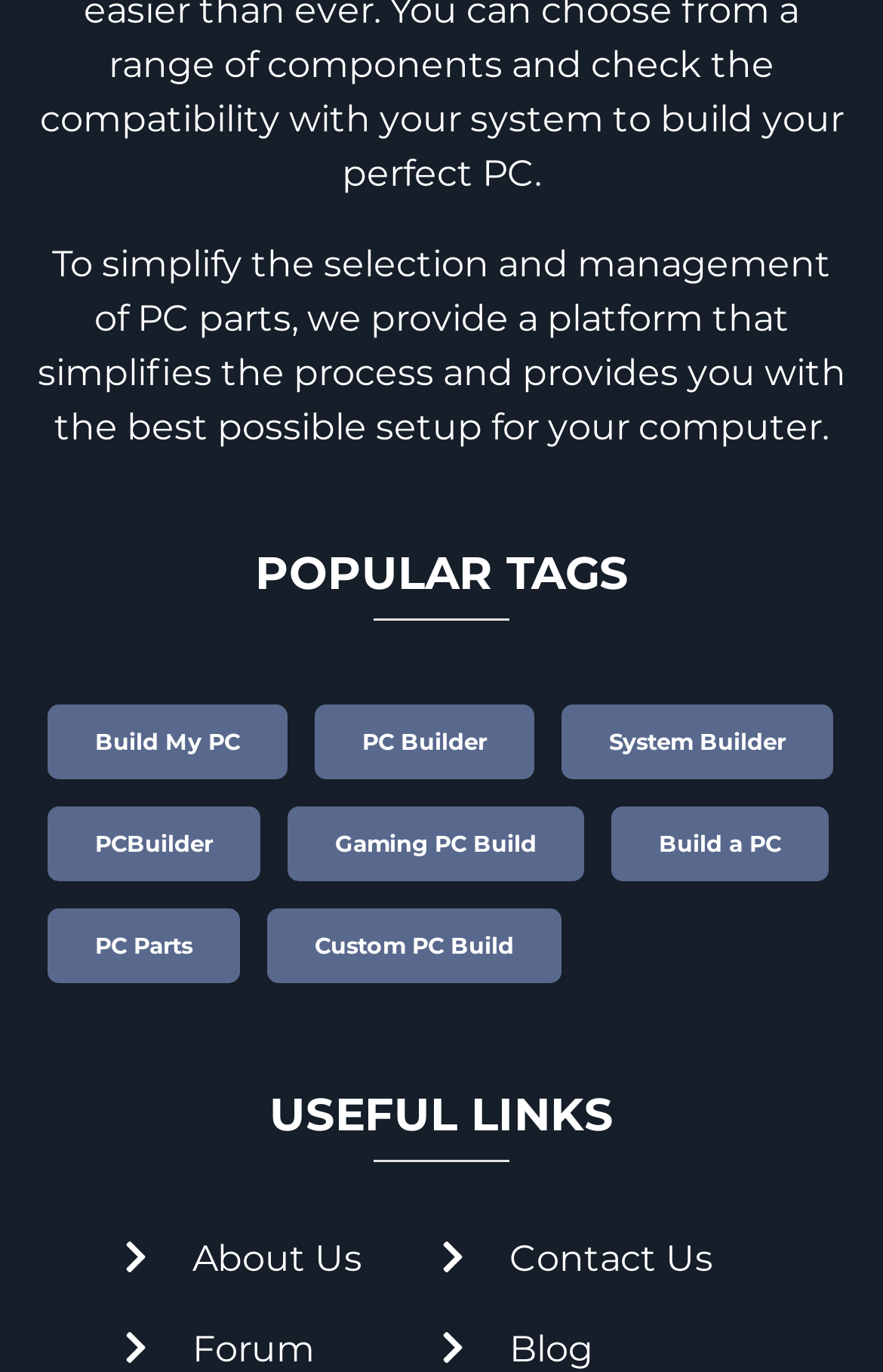Please specify the bounding box coordinates of the clickable region necessary for completing the following instruction: "Visit the Blog". The coordinates must consist of four float numbers between 0 and 1, i.e., [left, top, right, bottom].

[0.5, 0.967, 0.672, 0.998]